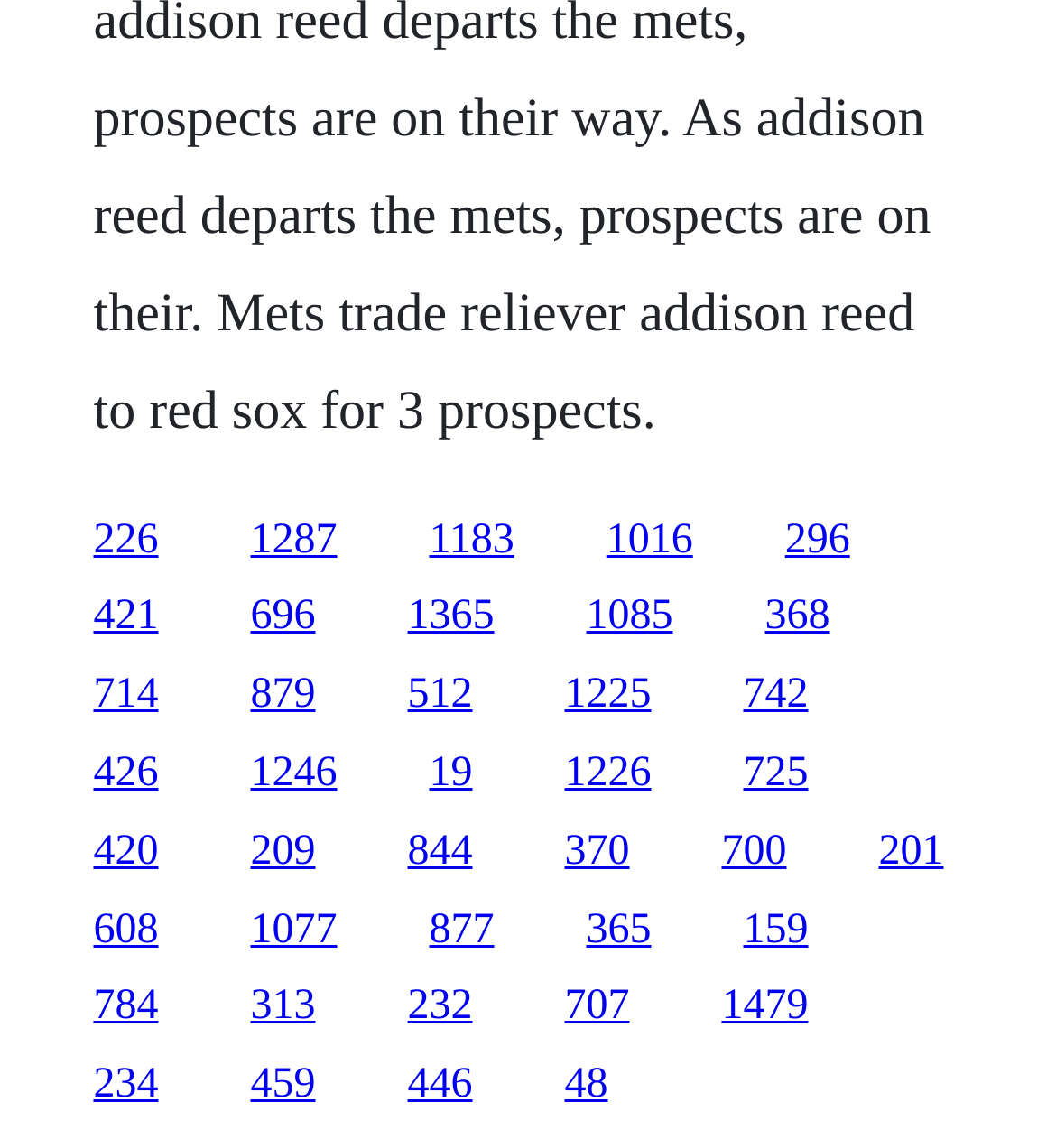Are the links arranged in a specific order?
Analyze the screenshot and provide a detailed answer to the question.

Although the links are arranged in rows, there is no apparent order or pattern to their arrangement. The links do not have any descriptive text, and their IDs do not suggest any particular ordering. Therefore, it appears that the links are not arranged in a specific order.